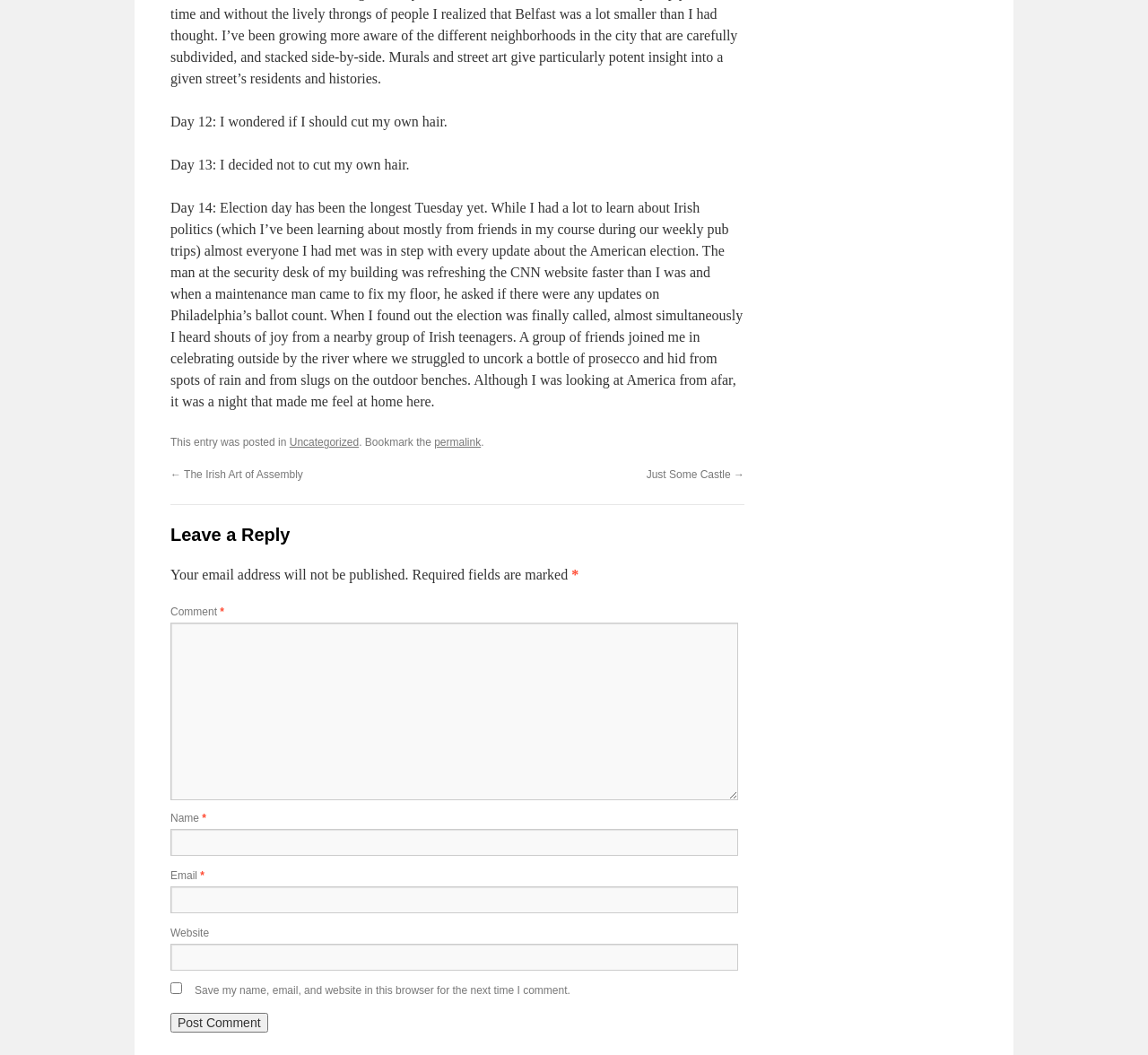Find the bounding box coordinates for the element described here: "parent_node: Email * aria-describedby="email-notes" name="email"".

[0.148, 0.84, 0.643, 0.866]